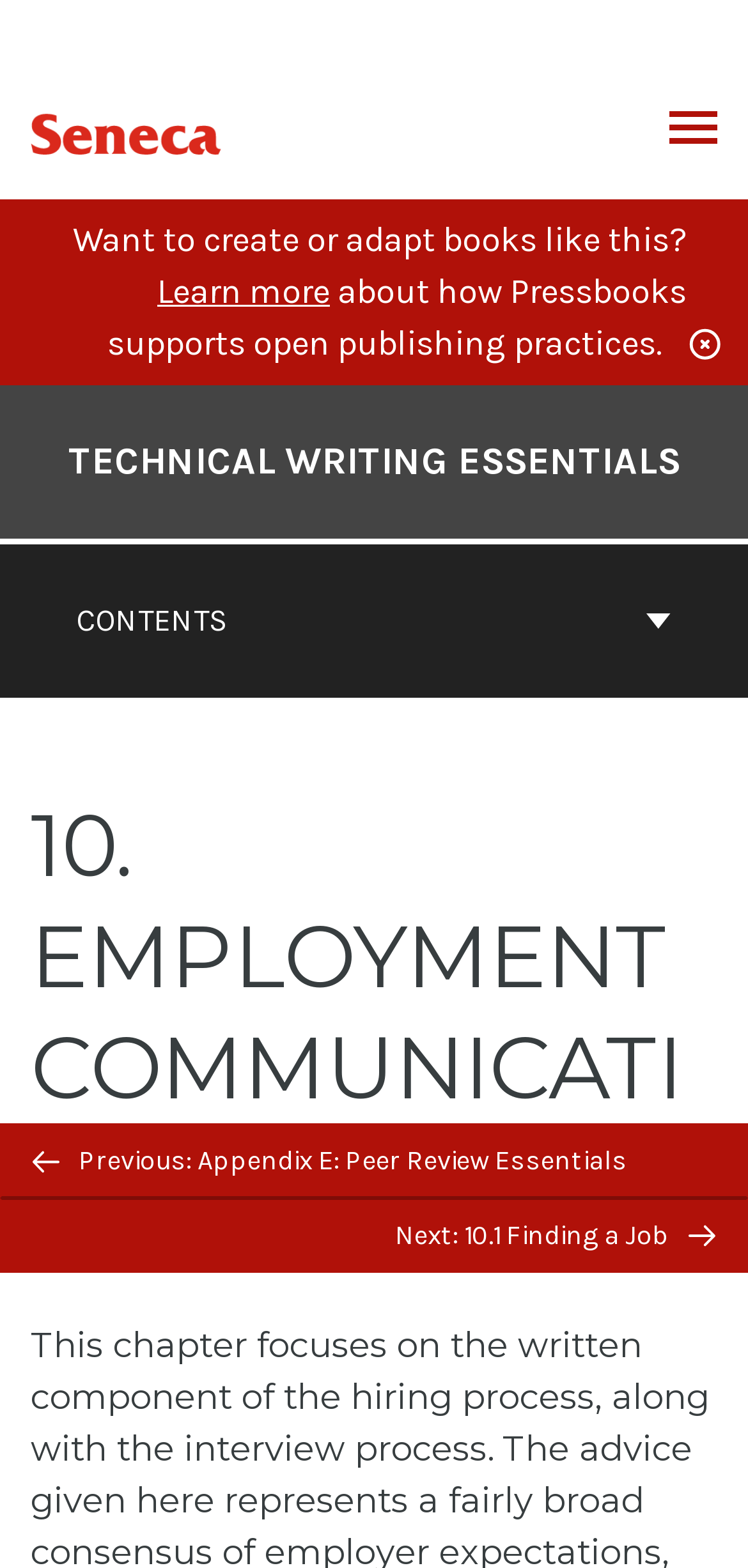What is the text of the heading that contains the text 'Technical Writing Essentials'? Based on the screenshot, please respond with a single word or phrase.

10. EMPLOYMENT COMMUNICATION